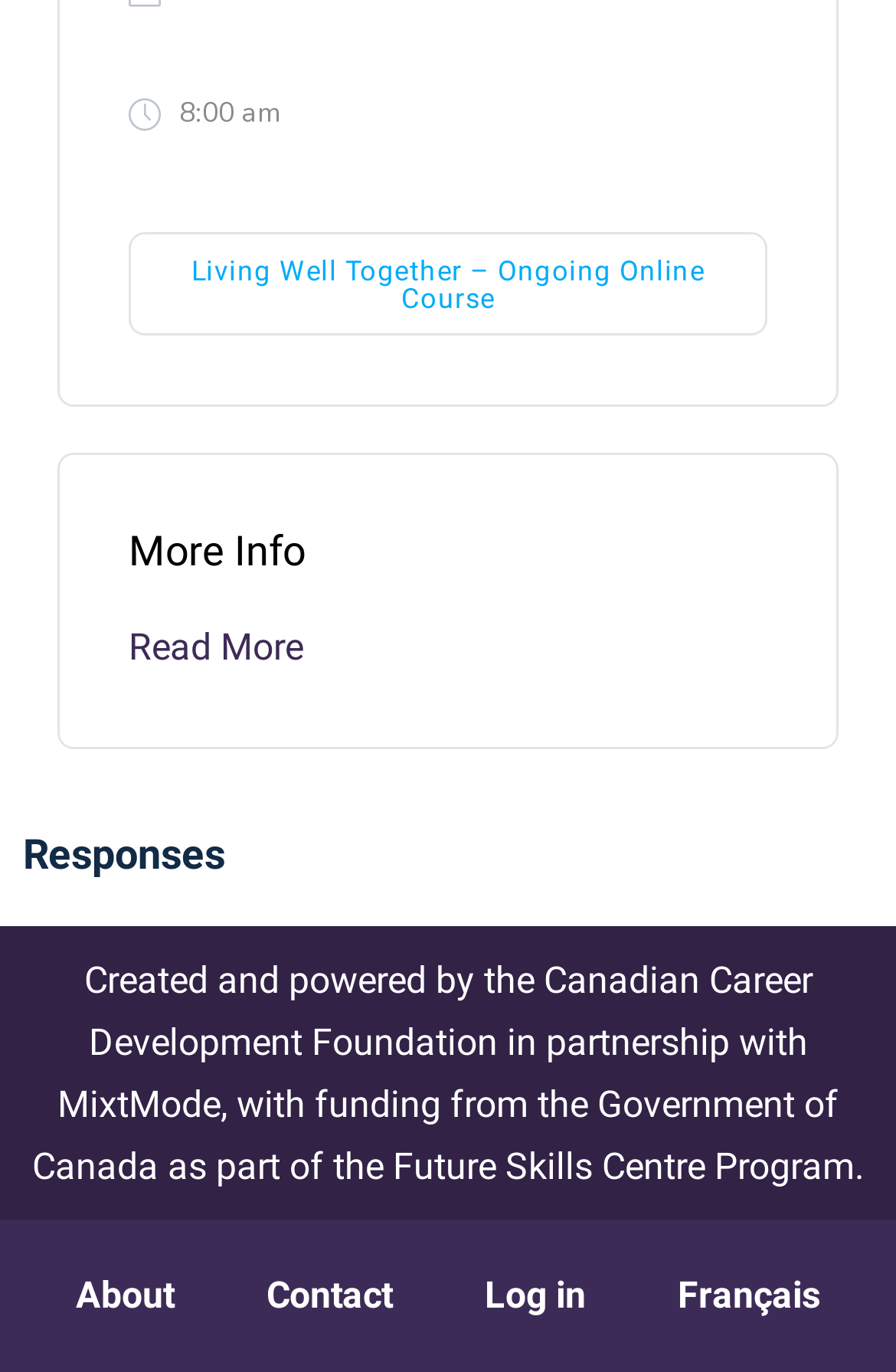Answer succinctly with a single word or phrase:
What is the name of the program funded by the Government of Canada?

Future Skills Centre Program